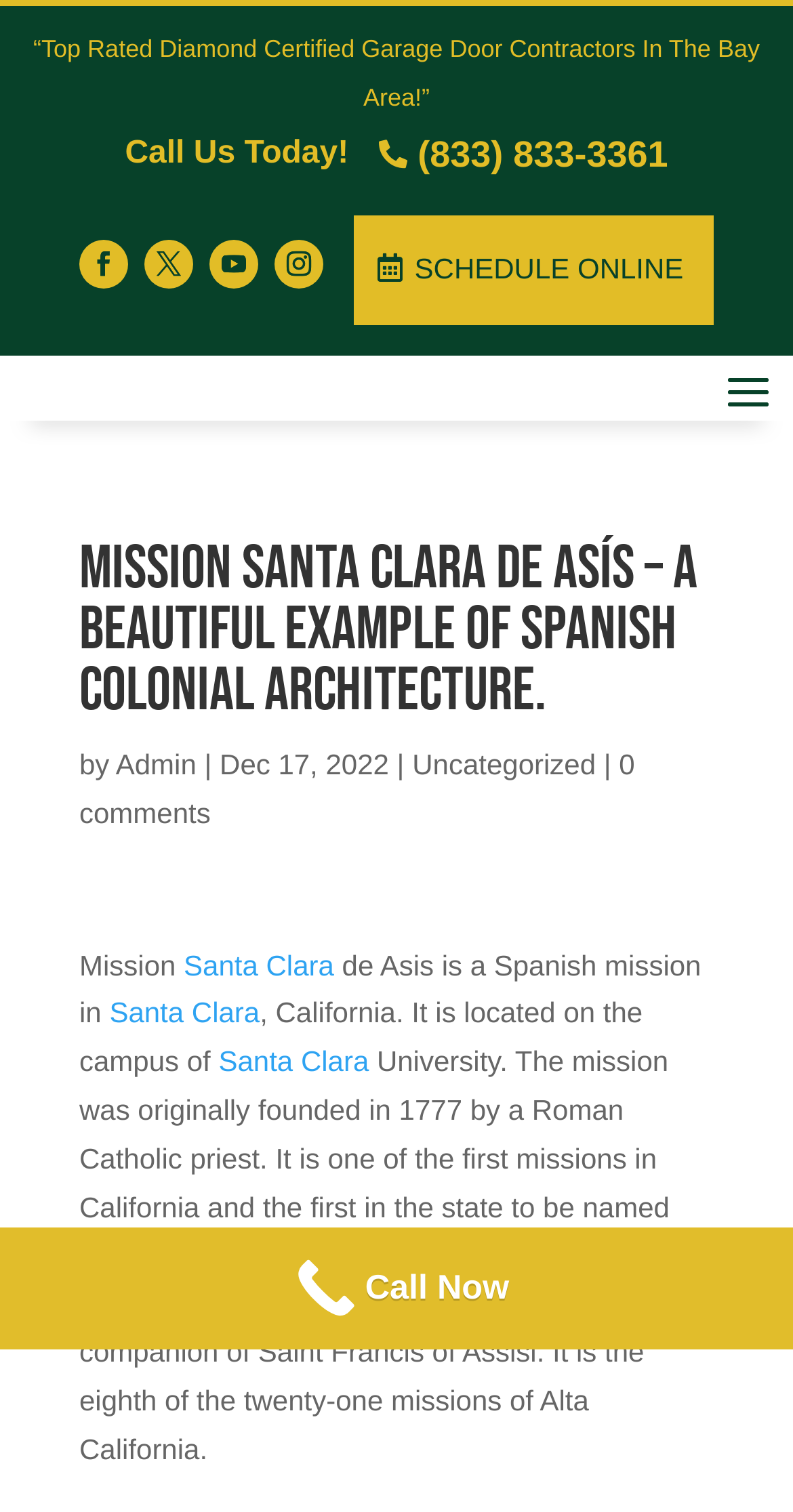Detail the webpage's structure and highlights in your description.

The webpage is about Mission Santa Clara de Asís, a beautiful example of Spanish colonial architecture. At the top, there is a heading with the same title, followed by a brief description of the mission. Below the heading, there are several links and static text elements, including a call-to-action button "SCHEDULE ONLINE" and a phone number "(833) 833-3361" with a phone icon.

On the left side, there are four social media links, represented by icons, and a link to the website's logo. On the right side, there is a "Top Rated Diamond Certified Garage Door Contractors In The Bay Area!" badge, followed by a "Call Us Today!" button.

The main content of the webpage is a paragraph about Mission Santa Clara de Asís, which is a Spanish mission in Santa Clara, California, located on the campus of Santa Clara University. The mission was originally founded in 1777 by a Roman Catholic priest and is one of the first missions in California.

At the bottom of the page, there is a "Call Now" button that spans the entire width of the page.